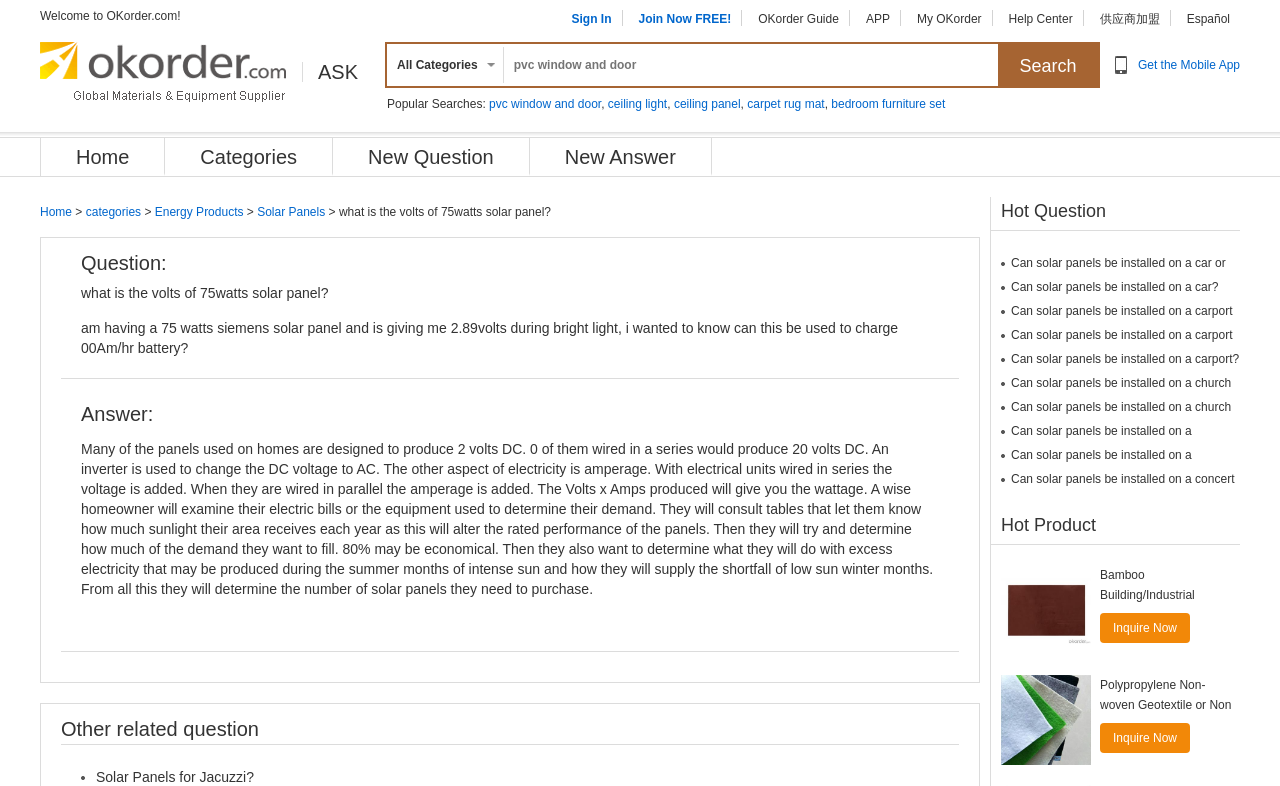Identify the bounding box coordinates for the region of the element that should be clicked to carry out the instruction: "Ask a new question". The bounding box coordinates should be four float numbers between 0 and 1, i.e., [left, top, right, bottom].

[0.288, 0.186, 0.386, 0.214]